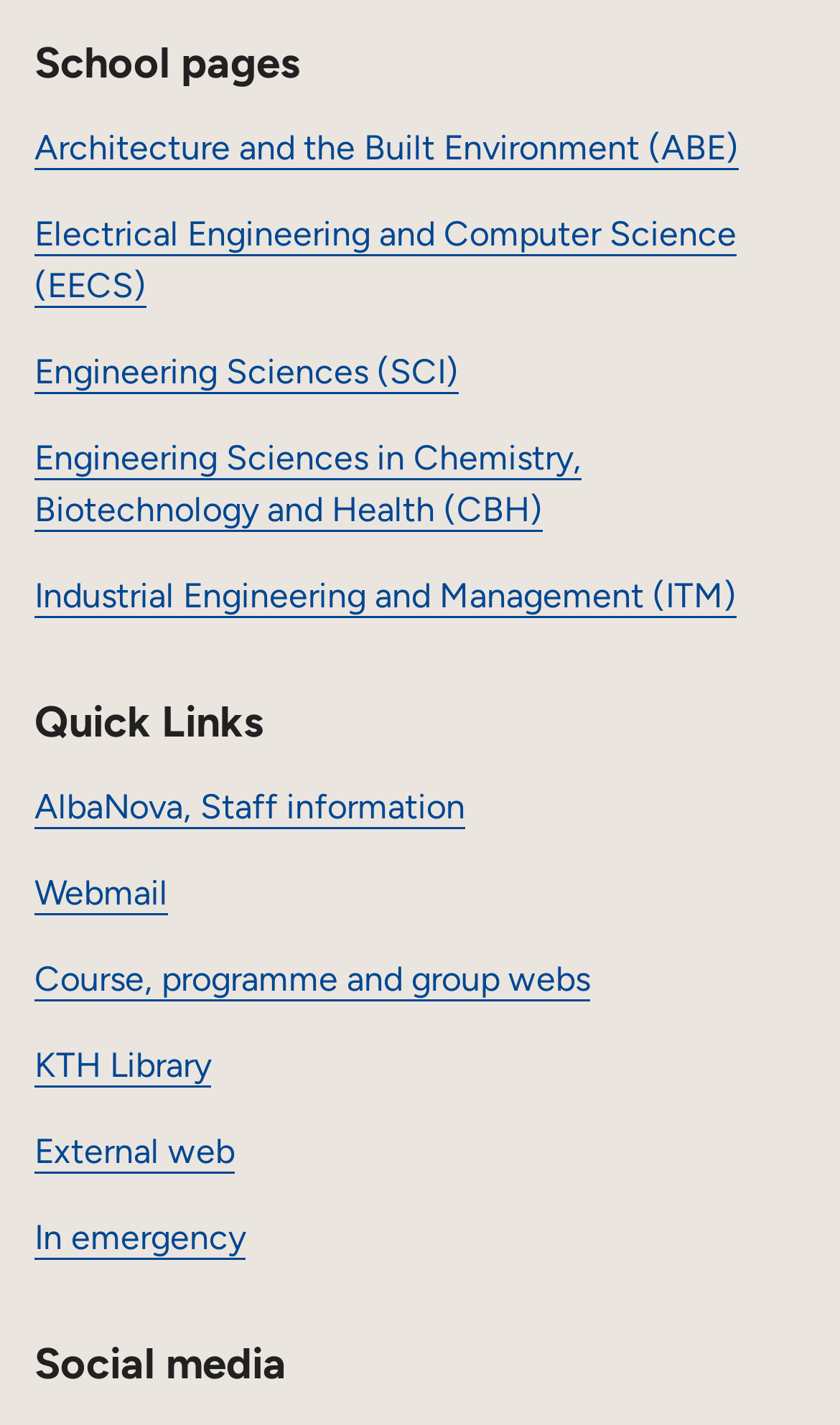Where is KTH located?
Answer the question with a detailed and thorough explanation.

I found the answer by examining the static text elements in the article section, specifically the ones with the address 'SE-100 44 Stockholm' and 'Sweden'.